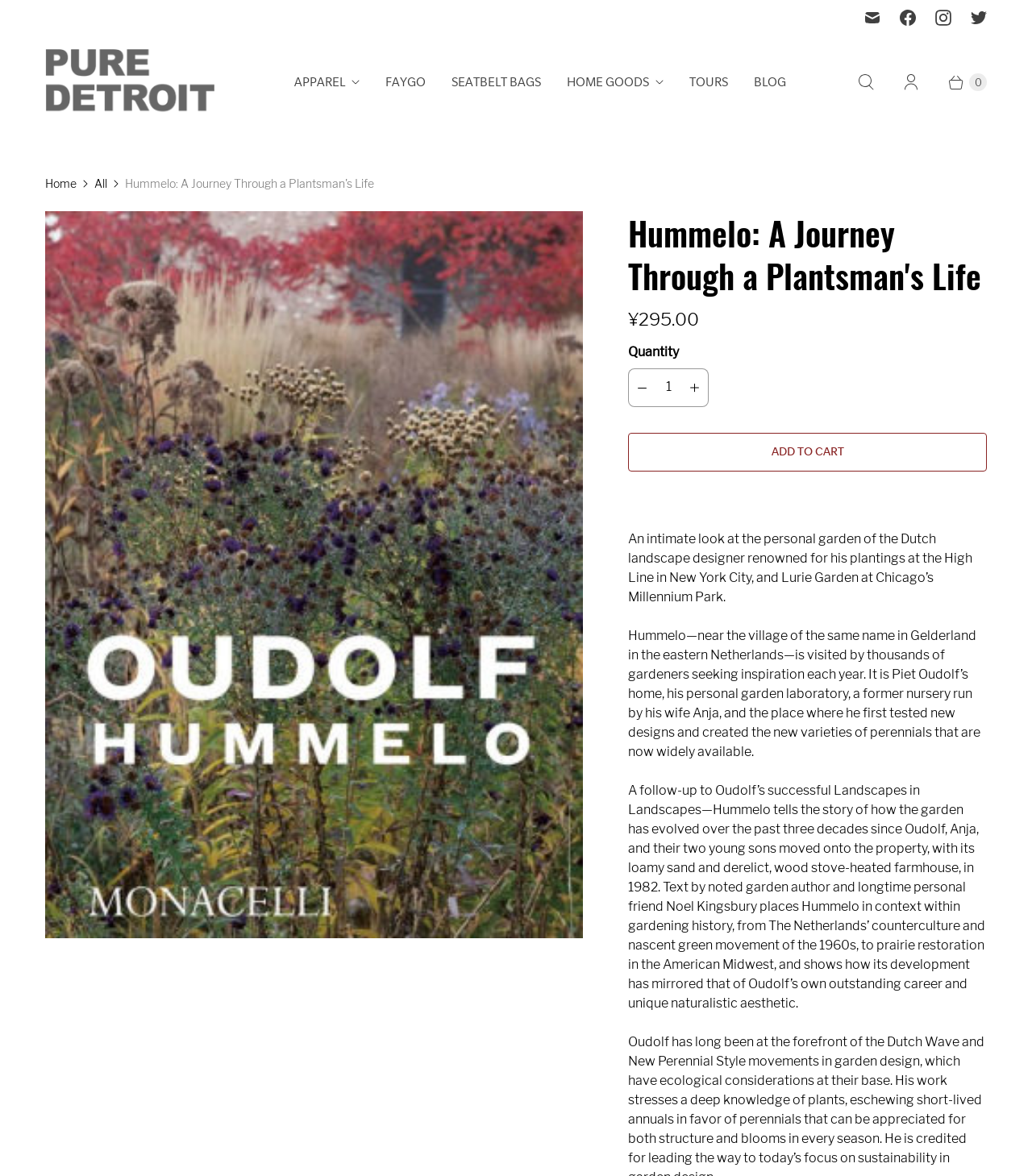Write a detailed summary of the webpage.

This webpage is about a book titled "Hummelo: A Journey Through a Plantsman's Life" by Piet Oudolf, a renowned Dutch landscape designer. At the top of the page, there is a navigation menu with links to "Email Pure Detroit", "Pure Detroit on Facebook", "Pure Detroit on Instagram", and "Pure Detroit on Twitter", each accompanied by a small icon. Below this menu, there is a larger logo of "Pure Detroit" with a link to the website.

On the left side of the page, there is a main navigation menu with links to "FAYGO", "SEATBELT BAGS", "HOME GOODS", "TOURS", "BLOG", and "Search", each with a small icon. Below this menu, there are links to "My Account", "Continue Shopping", and "Home", along with a small image and a text "0" indicating the number of items in the shopping cart.

The main content of the page is about the book "Hummelo: A Journey Through a Plantsman's Life". There is a large image of the book cover, and below it, there is a heading with the book title. The book description is divided into three paragraphs, which provide an intimate look at Piet Oudolf's personal garden, its evolution over the past three decades, and its significance in gardening history. The text is accompanied by a price tag of ¥295.00 and a quantity selector with buttons to decrease or increase the quantity.

At the bottom of the page, there is a prominent "ADD TO CART" button, encouraging users to purchase the book. Overall, the webpage is well-organized, with clear headings and concise text, making it easy to navigate and understand the content.